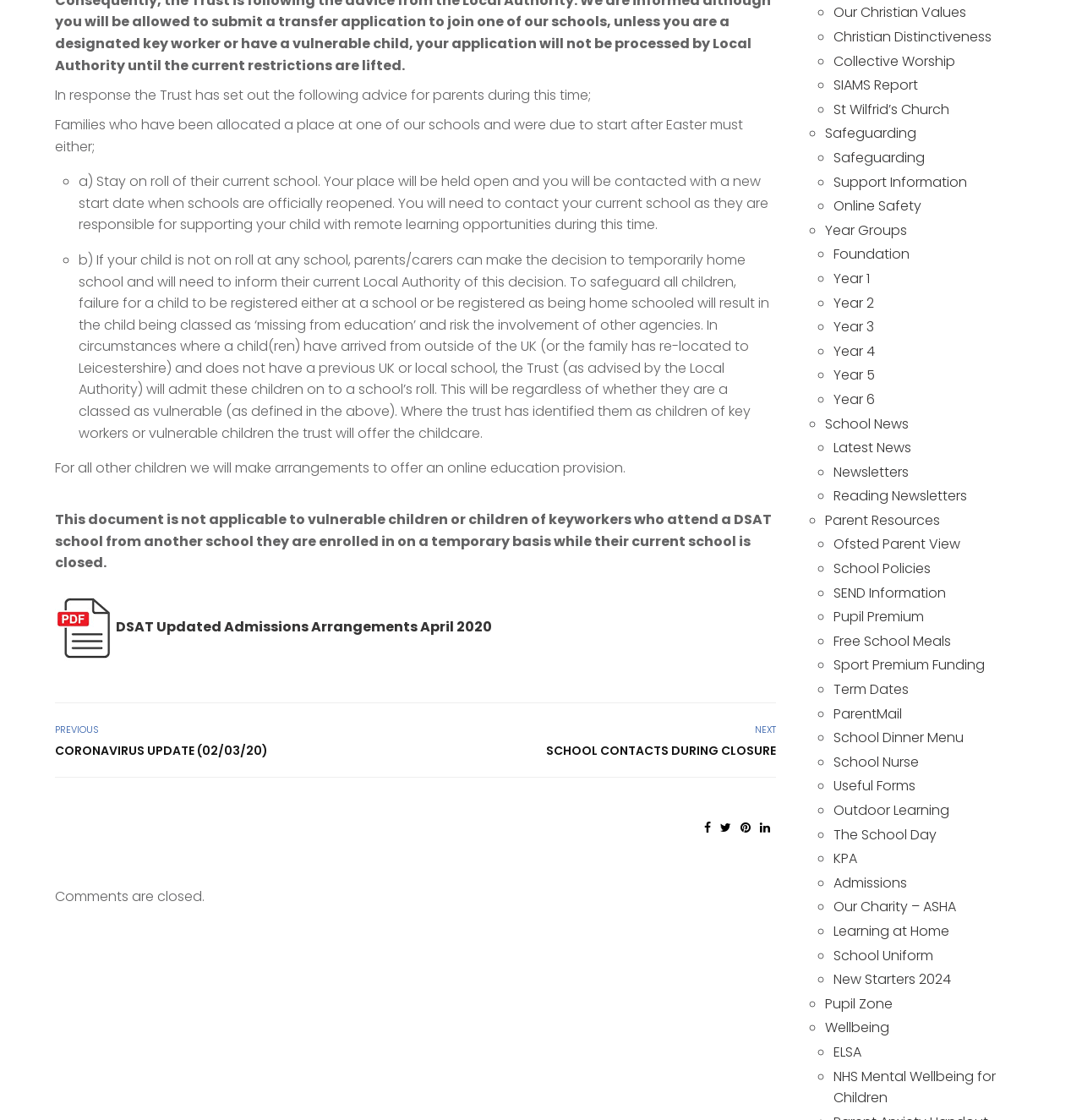Using the image as a reference, answer the following question in as much detail as possible:
What is the consequence of not registering a child?

If a child is not registered either at a school or as being home schooled, it may result in the child being classed as 'missing from education' and risk the involvement of other agencies. This information is obtained from the static text elements on the webpage, which describe the consequences of not registering a child.